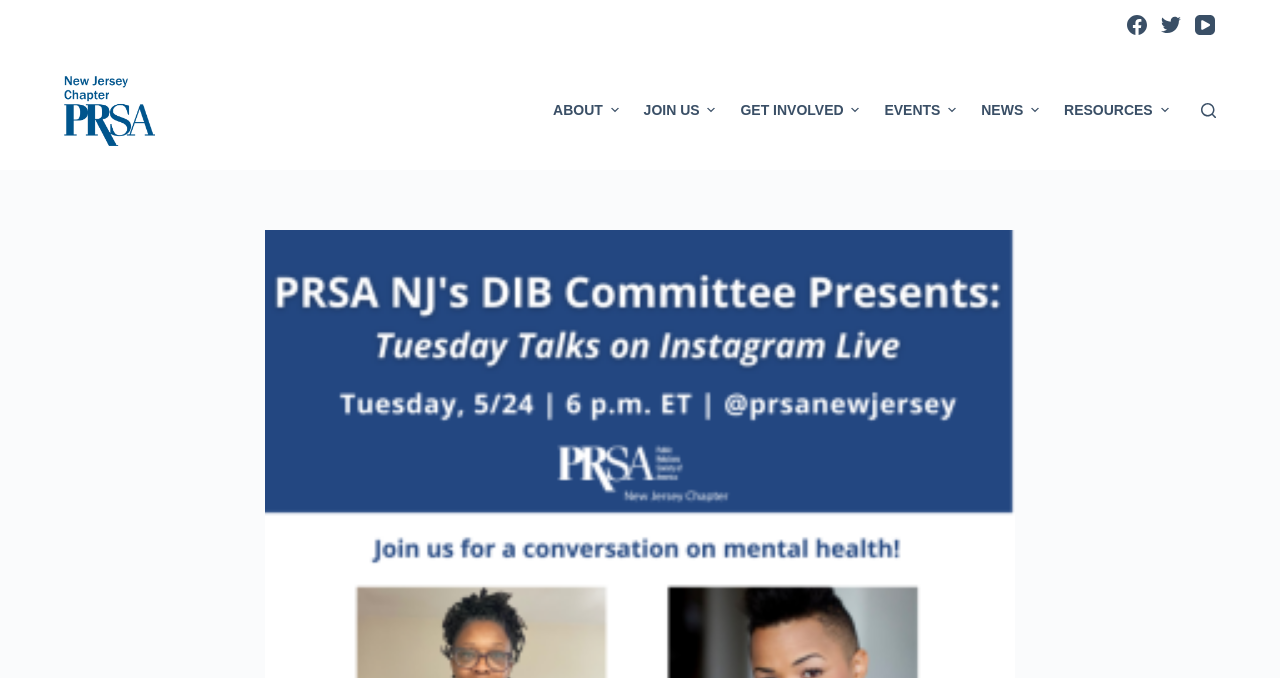Answer in one word or a short phrase: 
Is the search form expanded?

No